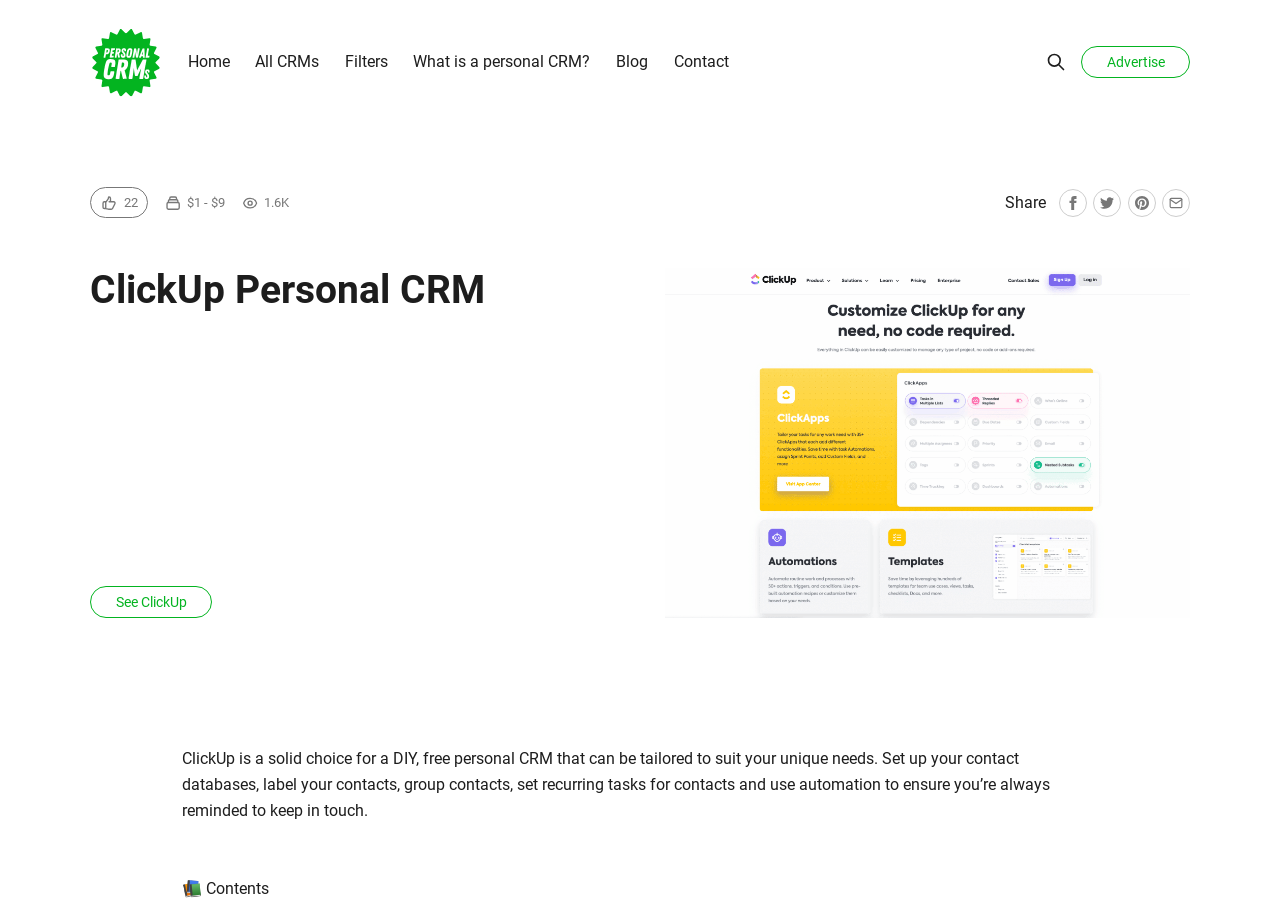Locate the bounding box coordinates of the area that needs to be clicked to fulfill the following instruction: "Click on the 'Personal CRMs' link". The coordinates should be in the format of four float numbers between 0 and 1, namely [left, top, right, bottom].

[0.07, 0.028, 0.127, 0.108]